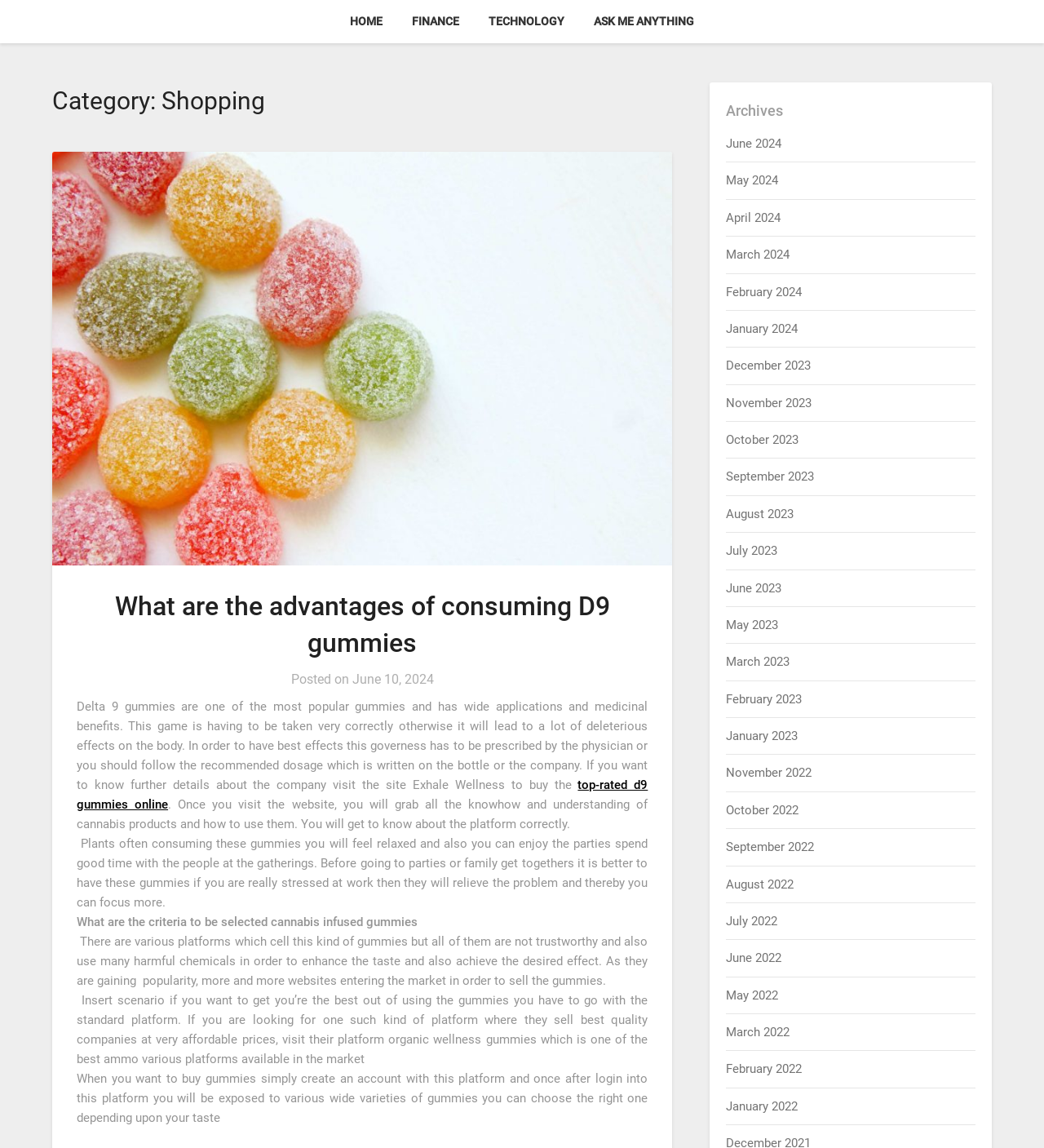Please identify the bounding box coordinates of the element I need to click to follow this instruction: "Click on HOME".

[0.323, 0.0, 0.379, 0.037]